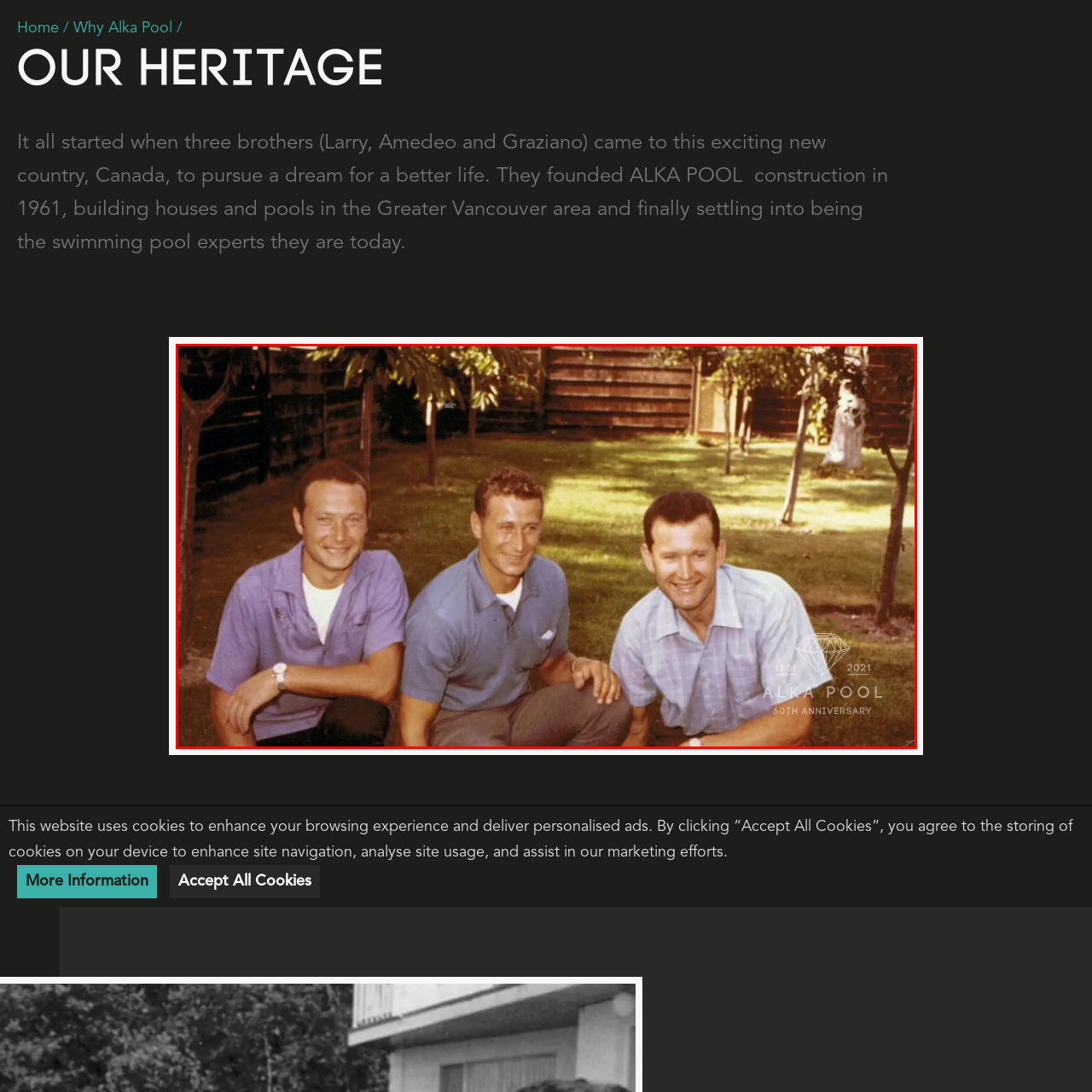Where was Alka Pool established?
Study the image within the red bounding box and deliver a detailed answer.

According to the caption, the founders of Alka Pool established the company in Canada in 1961, as mentioned in the context of the company's history.